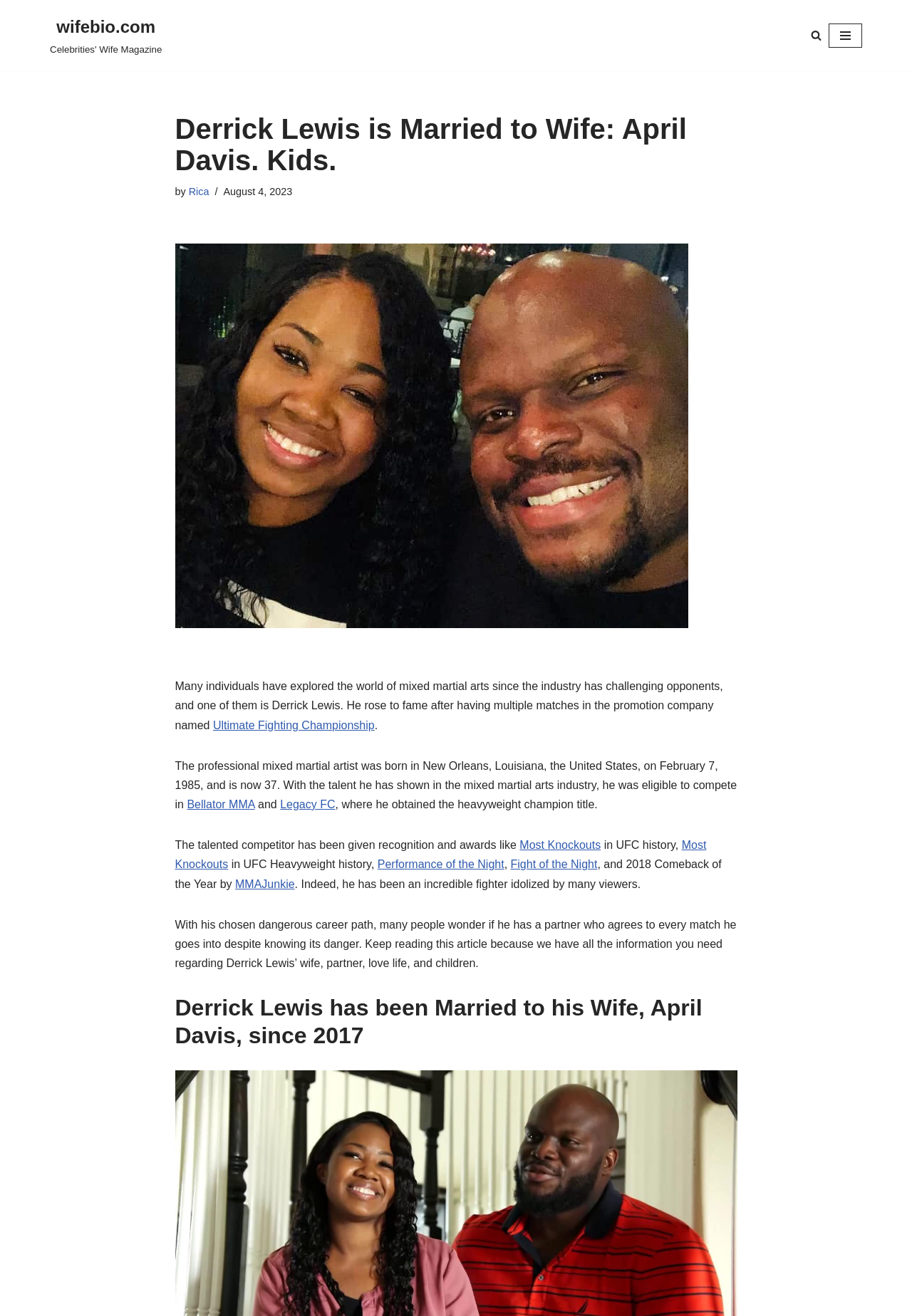Identify the bounding box for the given UI element using the description provided. Coordinates should be in the format (top-left x, top-left y, bottom-right x, bottom-right y) and must be between 0 and 1. Here is the description: Most Knockouts

[0.57, 0.638, 0.659, 0.647]